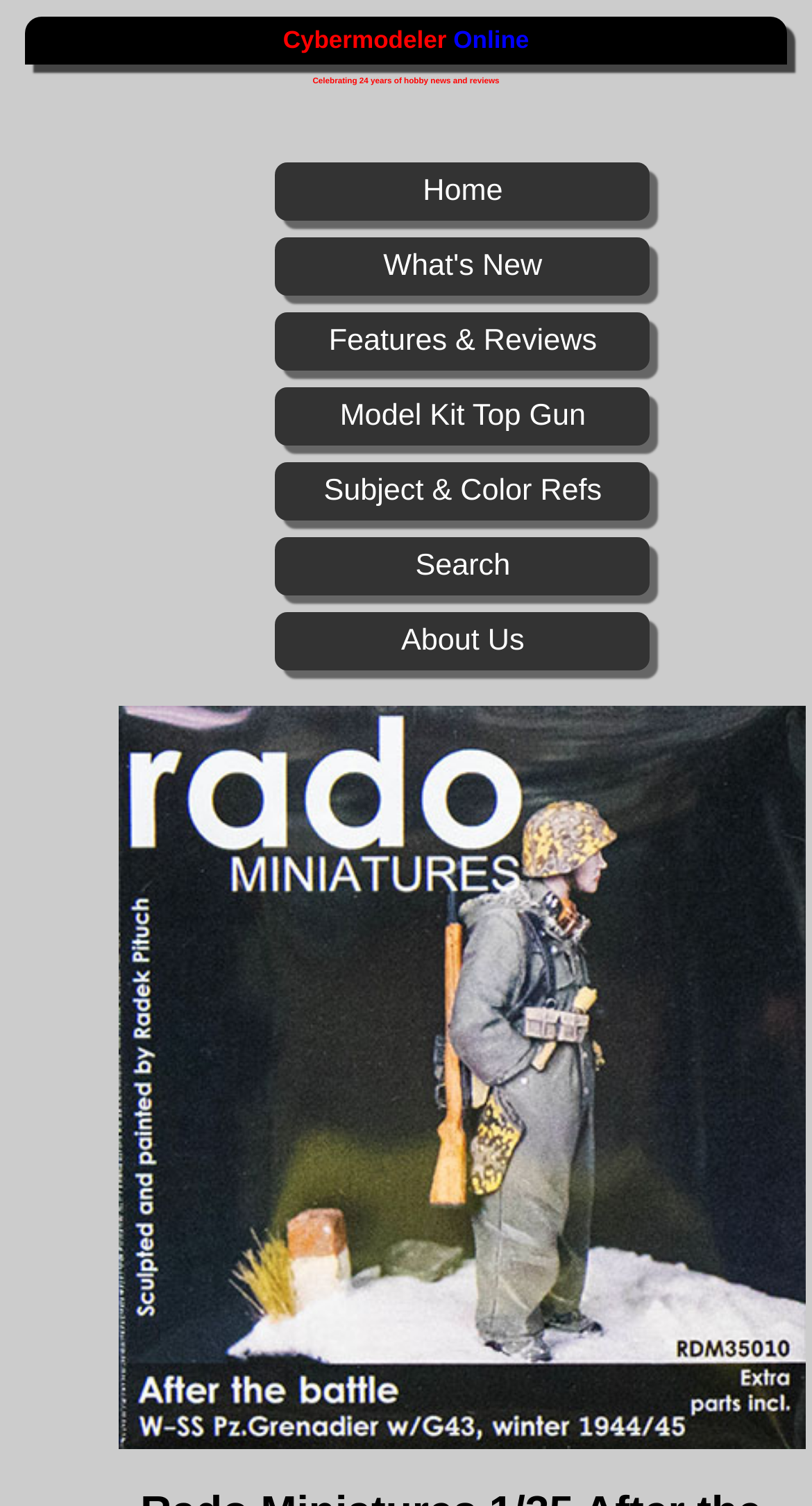How many buttons are there in the navigation menu? Refer to the image and provide a one-word or short phrase answer.

7